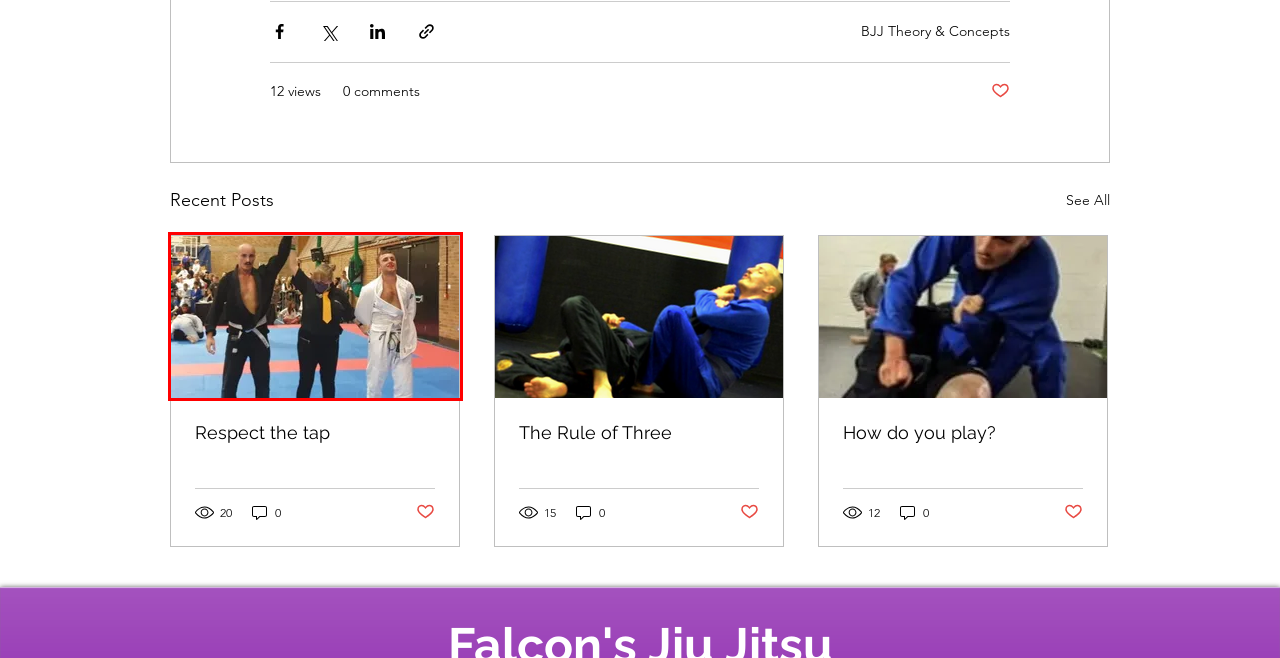You are given a screenshot of a webpage with a red rectangle bounding box around an element. Choose the best webpage description that matches the page after clicking the element in the bounding box. Here are the candidates:
A. BJJ Theory & Concepts
B. The Rule of Three
C. Blog | Falcon's BJJ stuff
D. Respect the tap
E. Submission Grappling | Falcon's Jiu Jitsu
F. How do you play?
G. grappling | Falcon's Jiu Jitsu
H. Brazilian Jiu-Jitsu | Falcon's BJJ stuff

D